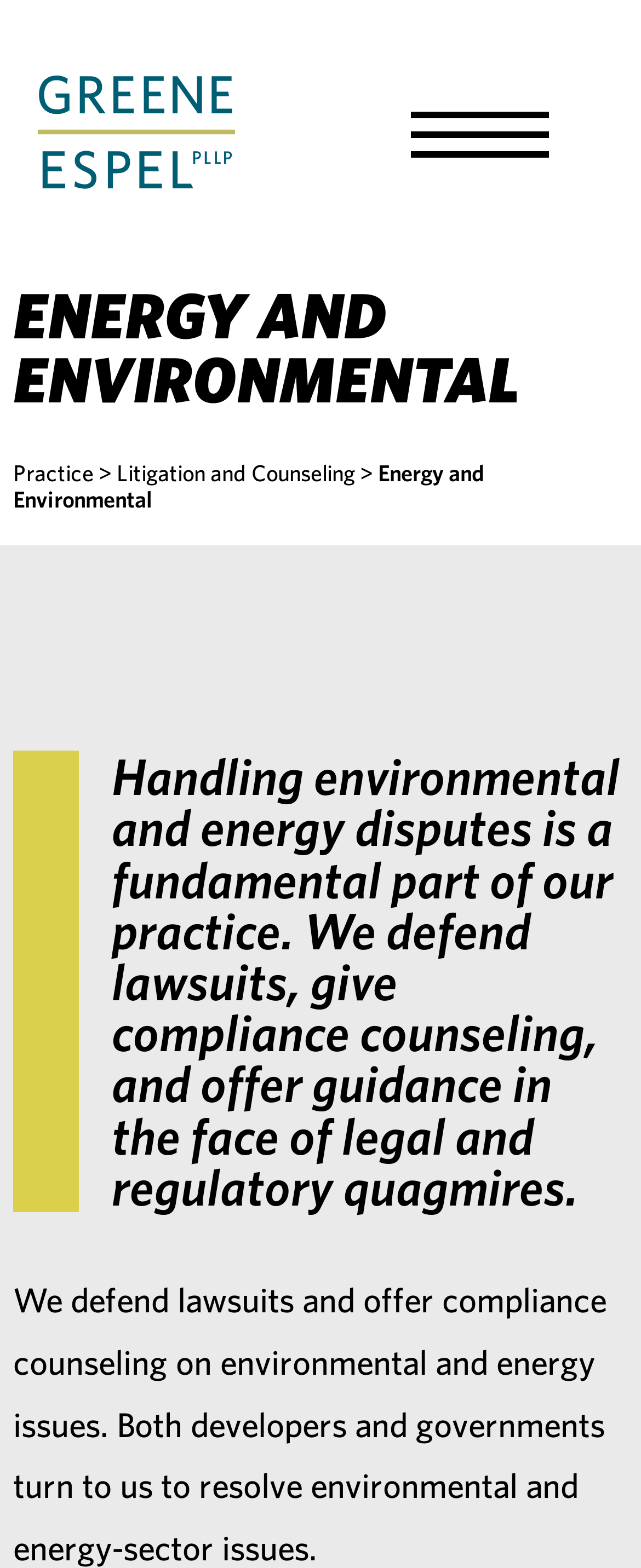Please determine the bounding box coordinates for the element with the description: "Toggle Menu".

[0.518, 0.042, 0.979, 0.13]